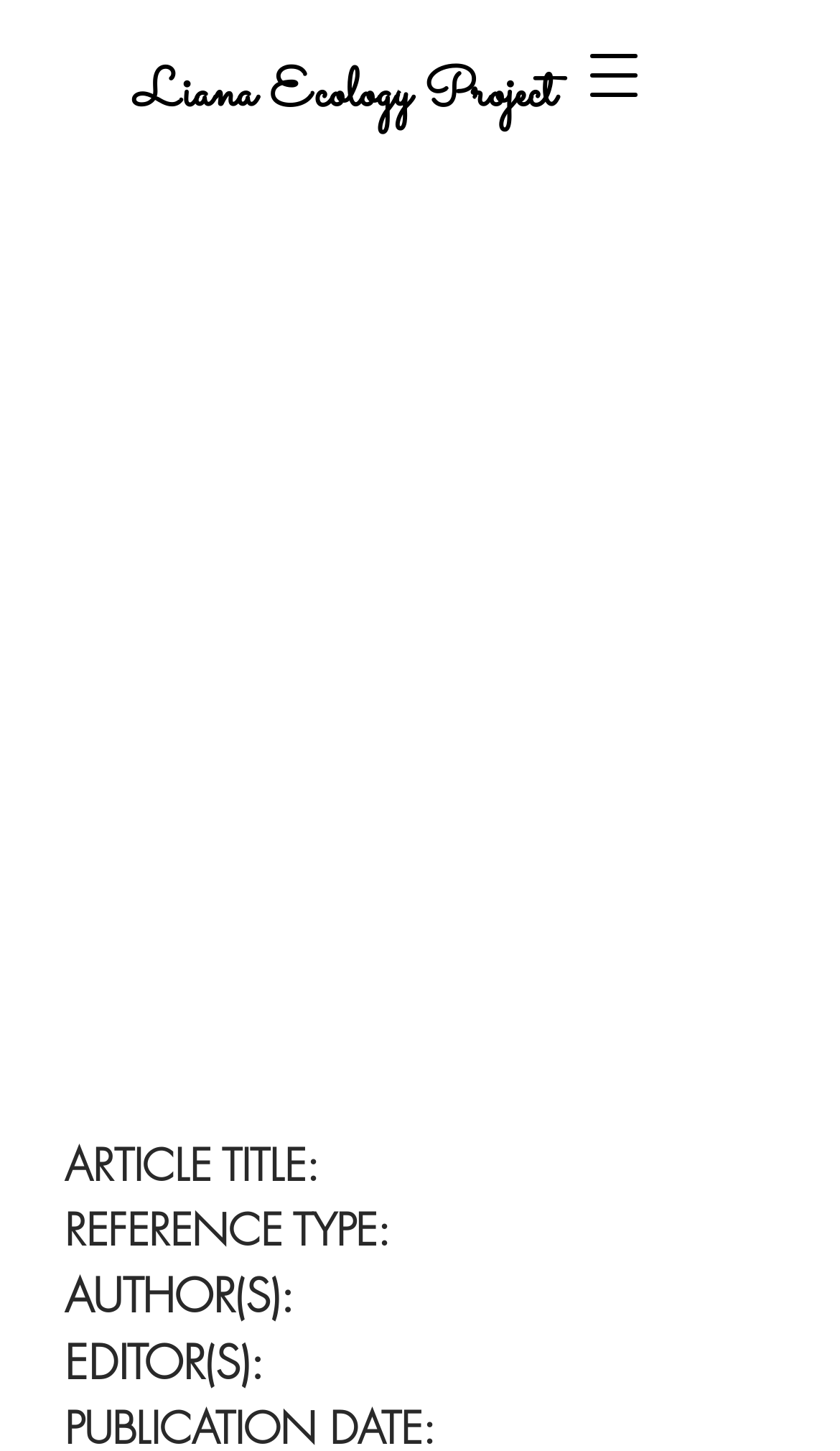Refer to the image and provide an in-depth answer to the question:
What is the name of the project?

The name of the project can be found at the top of the webpage, where it says 'Liana Ecology Project' in a static text element.